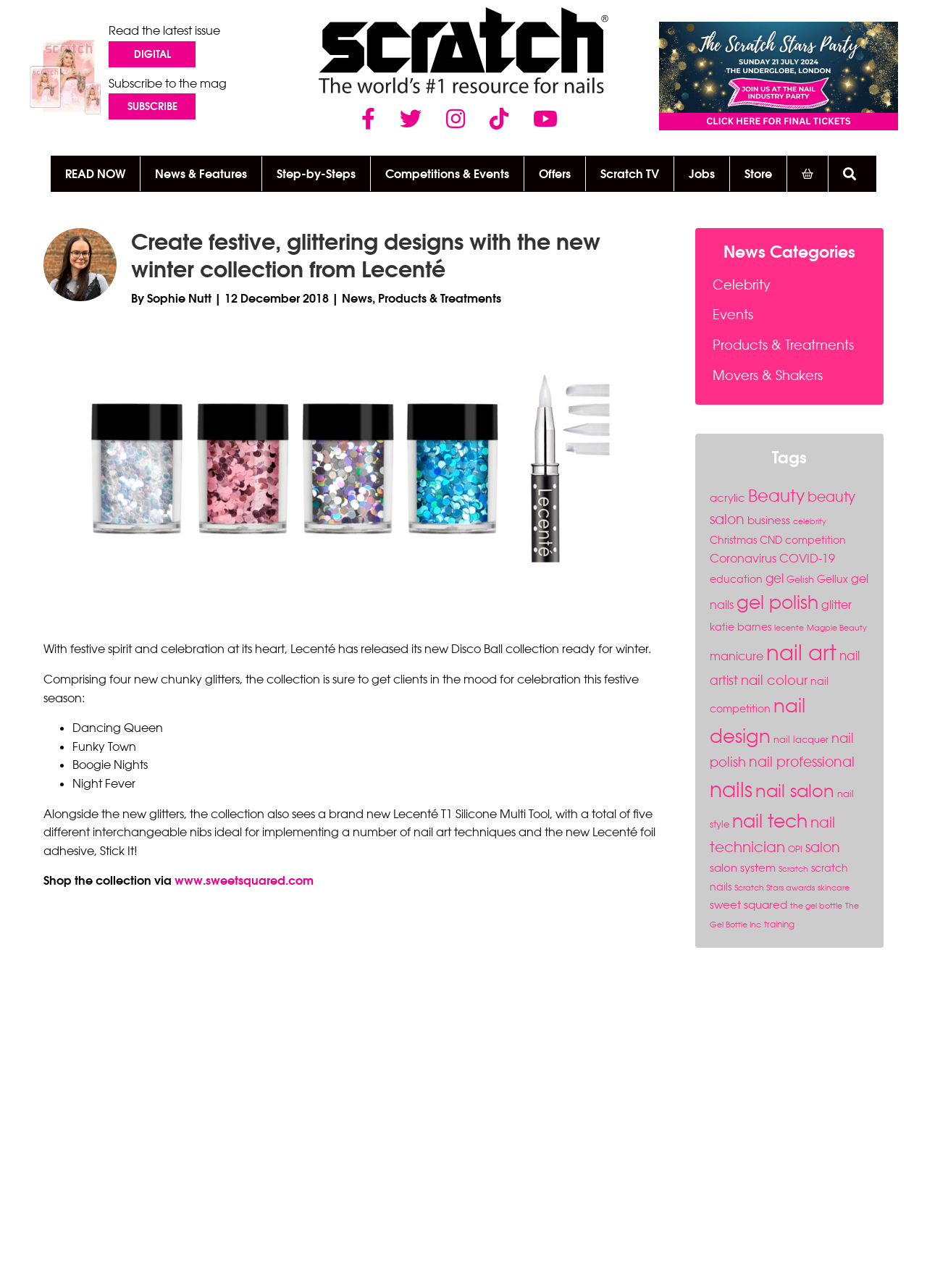Please provide the bounding box coordinates for the element that needs to be clicked to perform the following instruction: "Search". The coordinates should be given as four float numbers between 0 and 1, i.e., [left, top, right, bottom].

[0.894, 0.122, 0.945, 0.148]